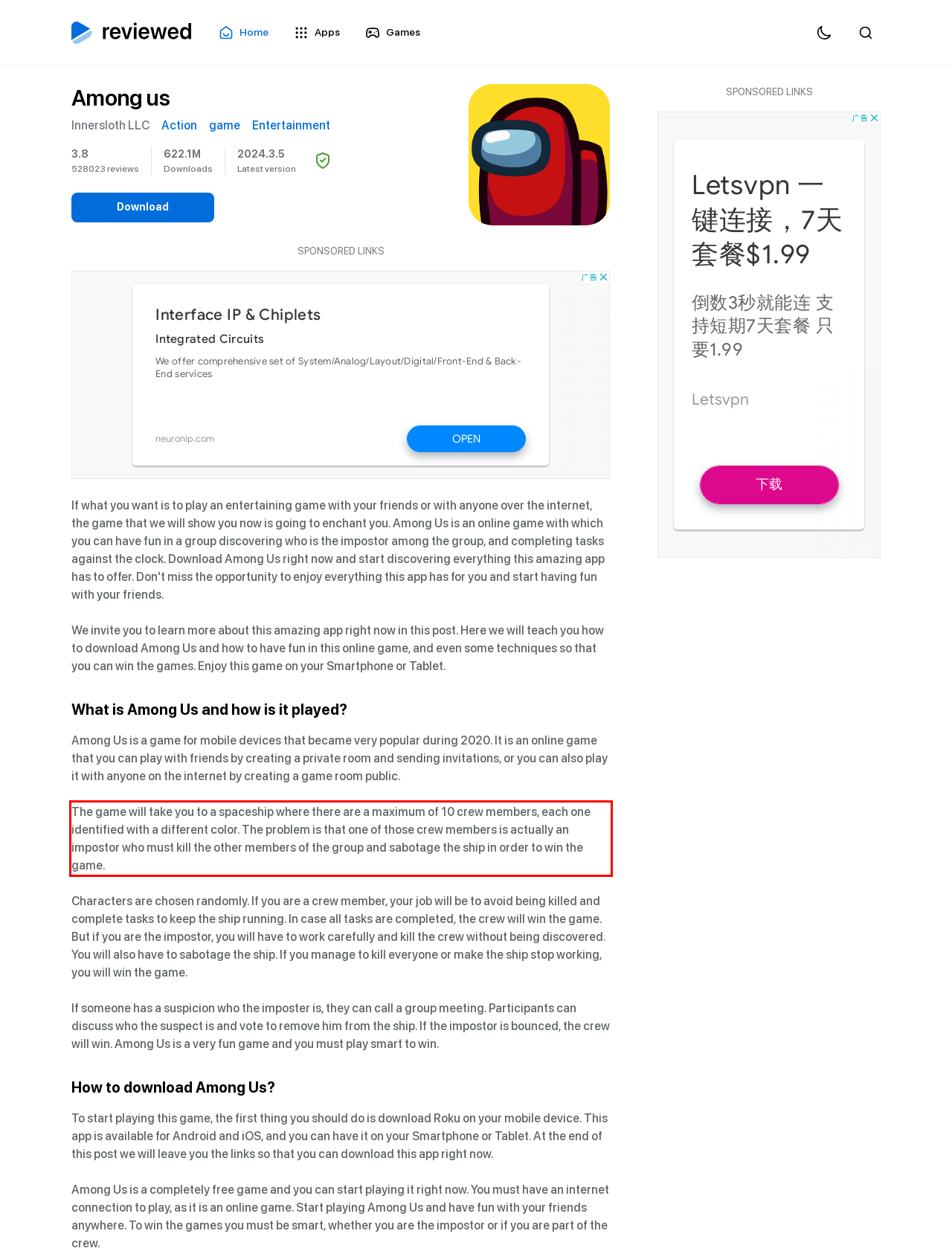You have a screenshot of a webpage where a UI element is enclosed in a red rectangle. Perform OCR to capture the text inside this red rectangle.

The game will take you to a spaceship where there are a maximum of 10 crew members, each one identified with a different color. The problem is that one of those crew members is actually an impostor who must kill the other members of the group and sabotage the ship in order to win the game.